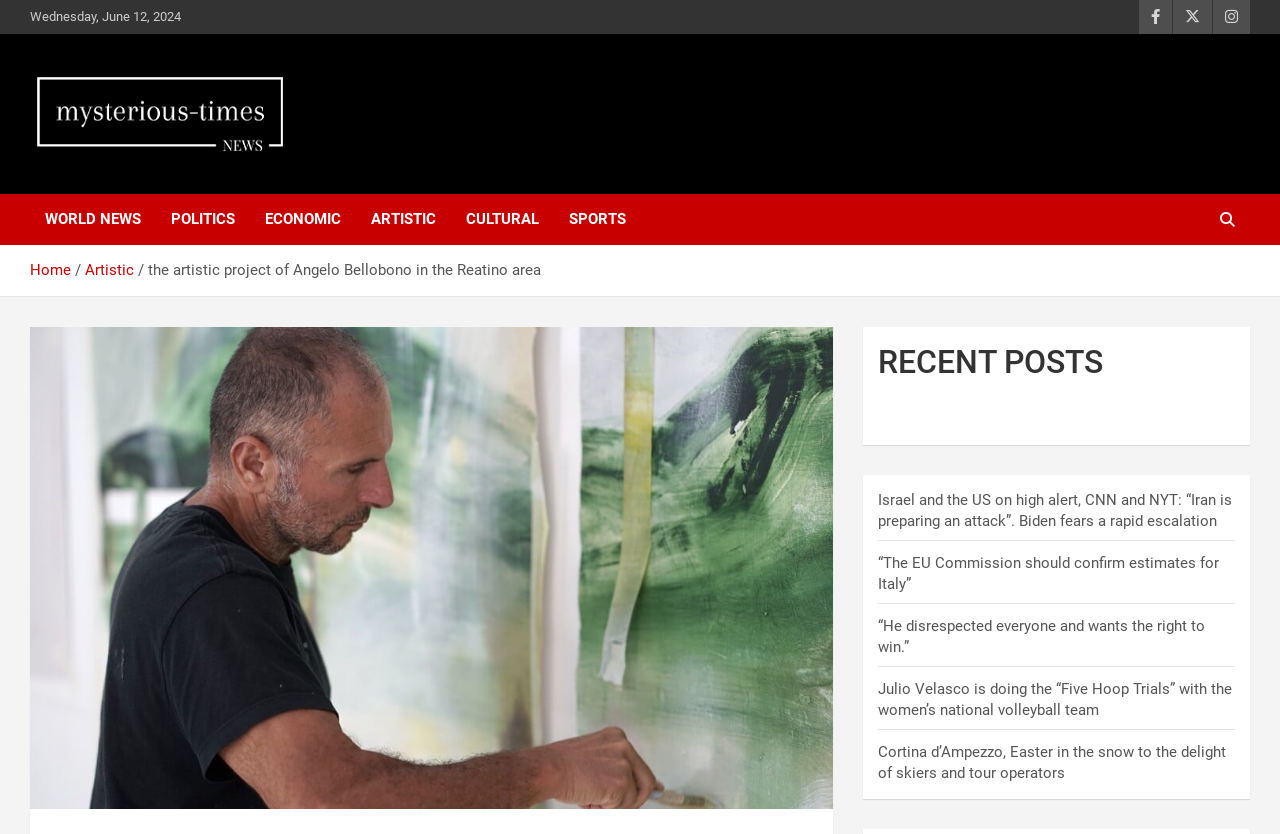How many recent posts are listed on the webpage?
Give a detailed explanation using the information visible in the image.

I found the number of recent posts by counting the links listed under the RECENT POSTS heading, which include 5 news article titles.